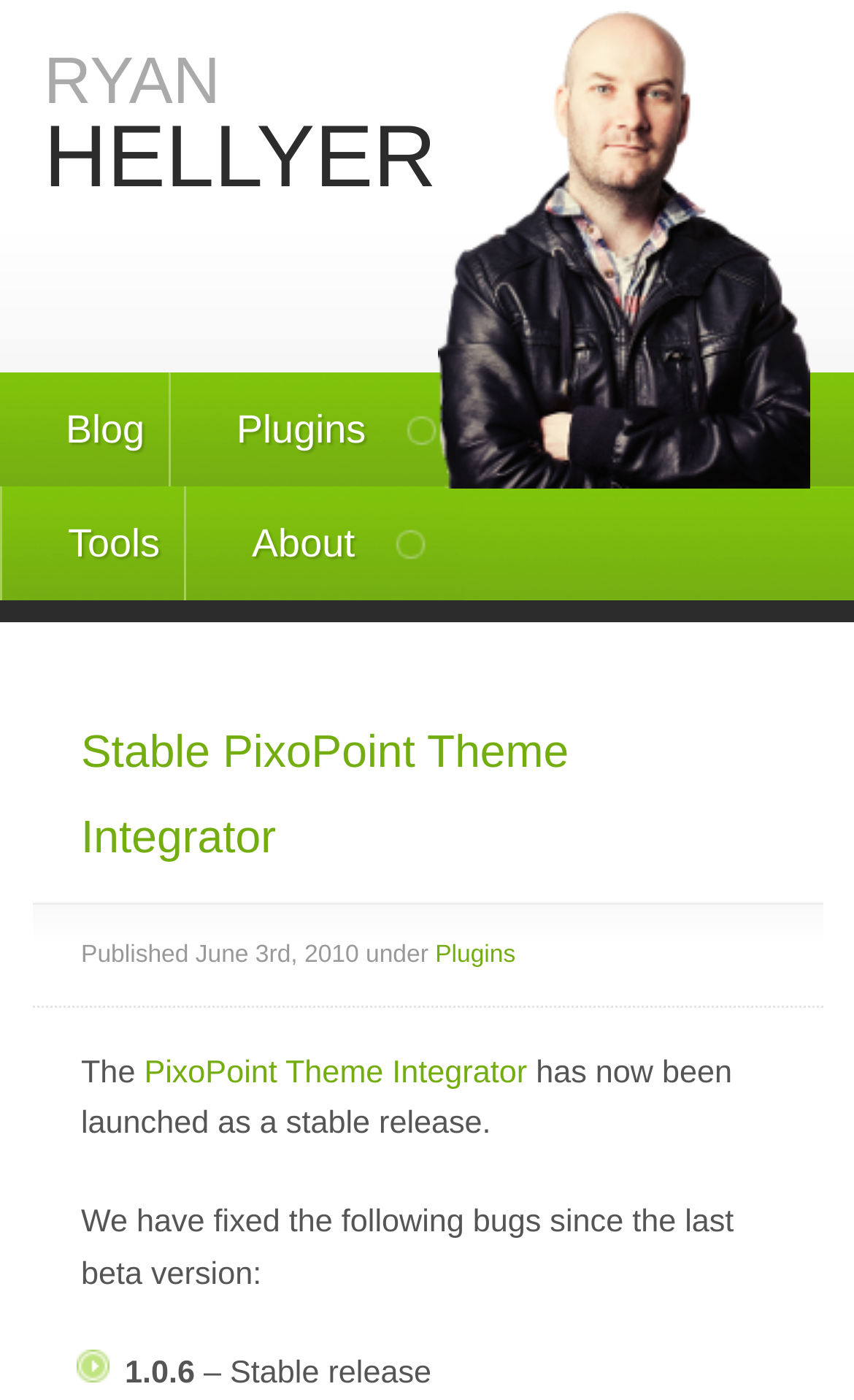Identify the bounding box for the UI element specified in this description: "Plugins". The coordinates must be four float numbers between 0 and 1, formatted as [left, top, right, bottom].

[0.2, 0.266, 0.557, 0.347]